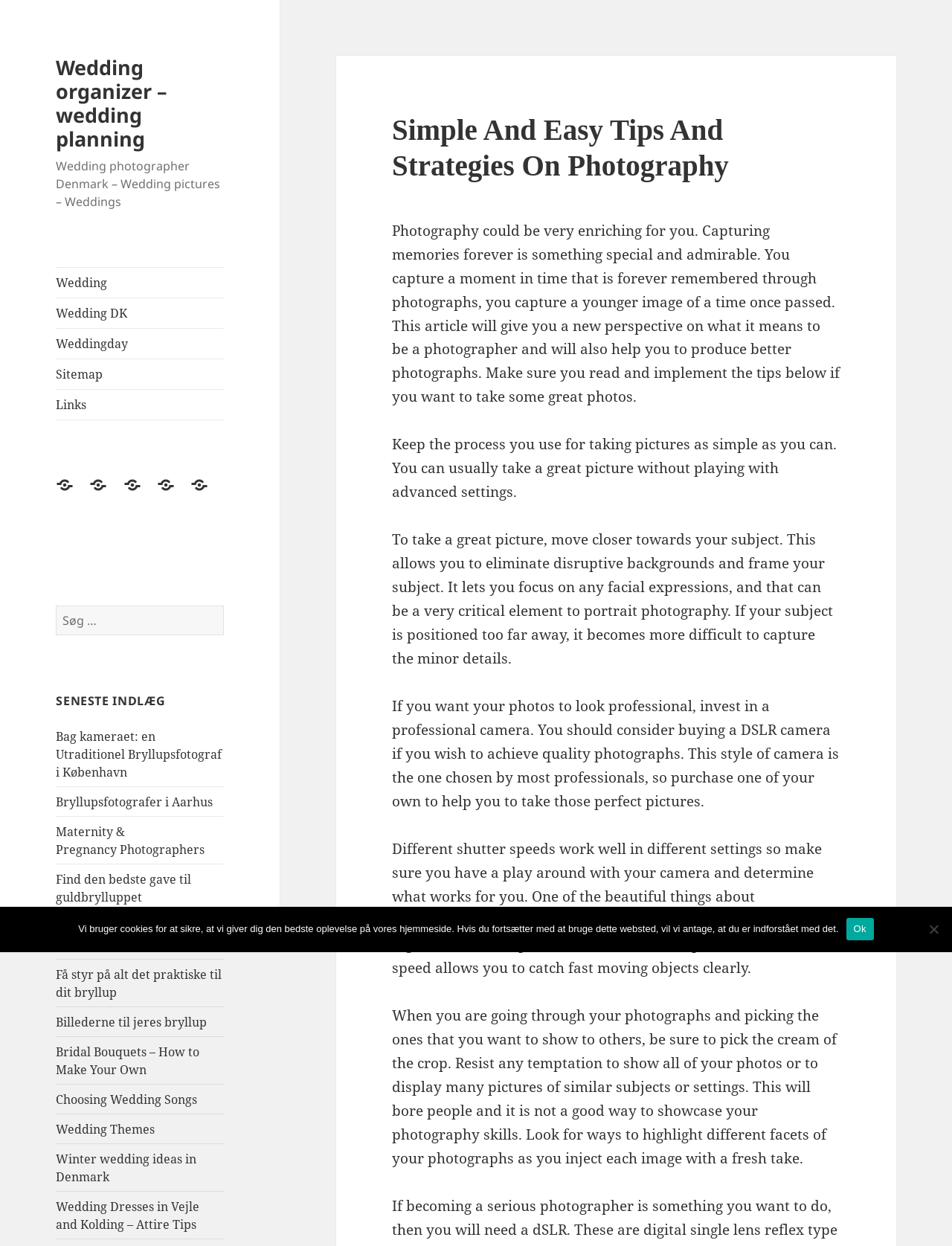What type of camera is recommended for quality photographs?
Give a thorough and detailed response to the question.

The webpage advises that if you want your photos to look professional, you should invest in a professional camera, specifically a DSLR camera, which is the type chosen by most professionals.